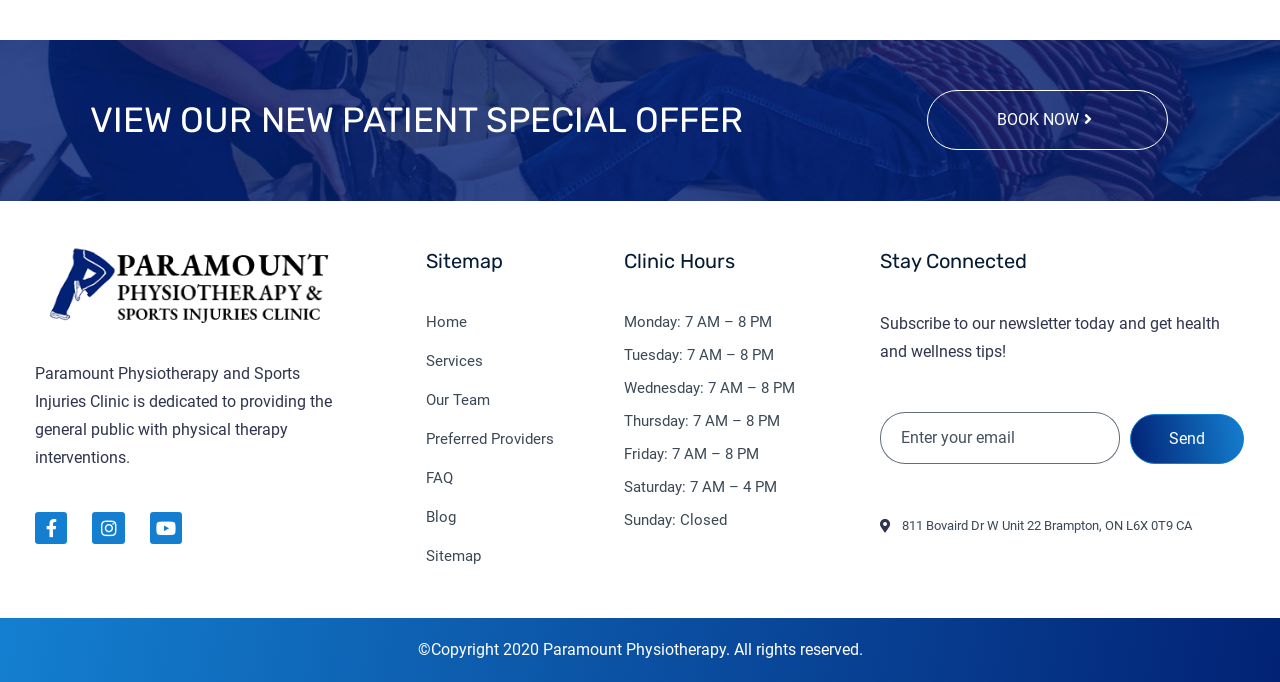Could you provide the bounding box coordinates for the portion of the screen to click to complete this instruction: "Go to the home page"?

[0.333, 0.454, 0.487, 0.489]